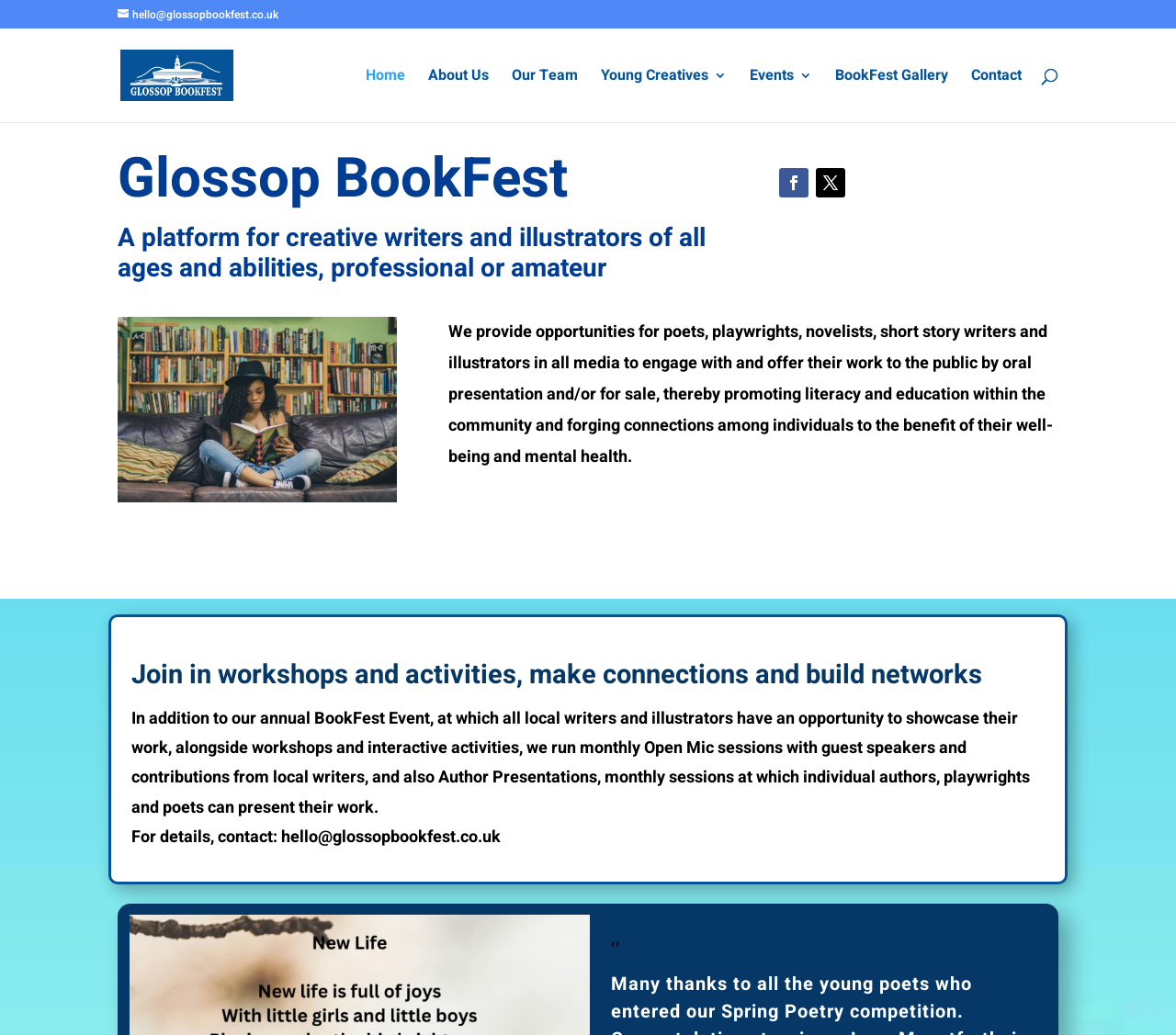How can one contact Glossop Bookfest?
Using the image as a reference, give a one-word or short phrase answer.

hello@glossopbookfest.co.uk